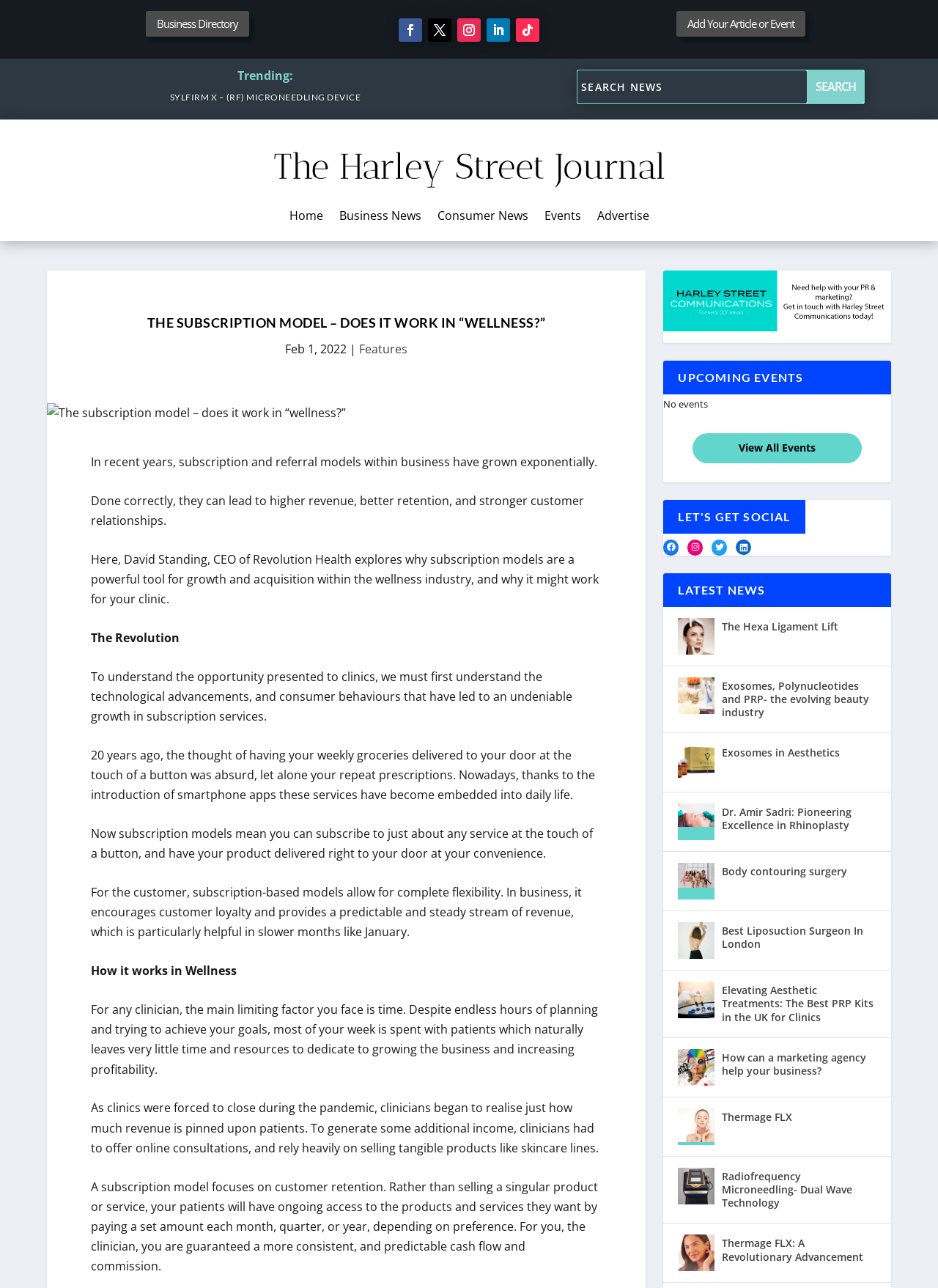Locate the bounding box coordinates of the element's region that should be clicked to carry out the following instruction: "View 'UPCOMING EVENTS'". The coordinates need to be four float numbers between 0 and 1, i.e., [left, top, right, bottom].

[0.707, 0.28, 0.95, 0.306]